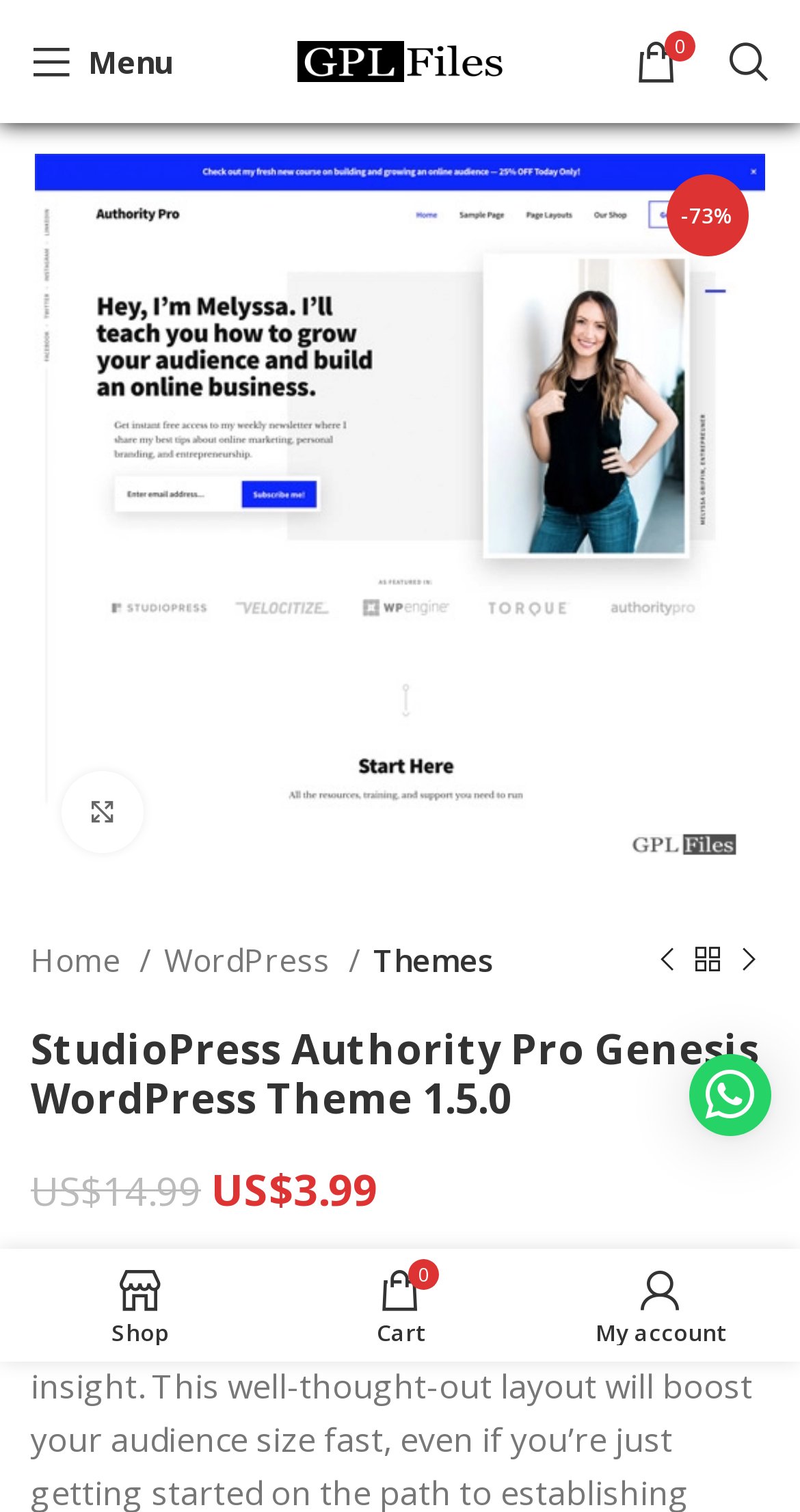Locate the bounding box coordinates of the element that needs to be clicked to carry out the instruction: "Add to cart". The coordinates should be given as four float numbers ranging from 0 to 1, i.e., [left, top, right, bottom].

[0.0, 0.826, 1.0, 0.883]